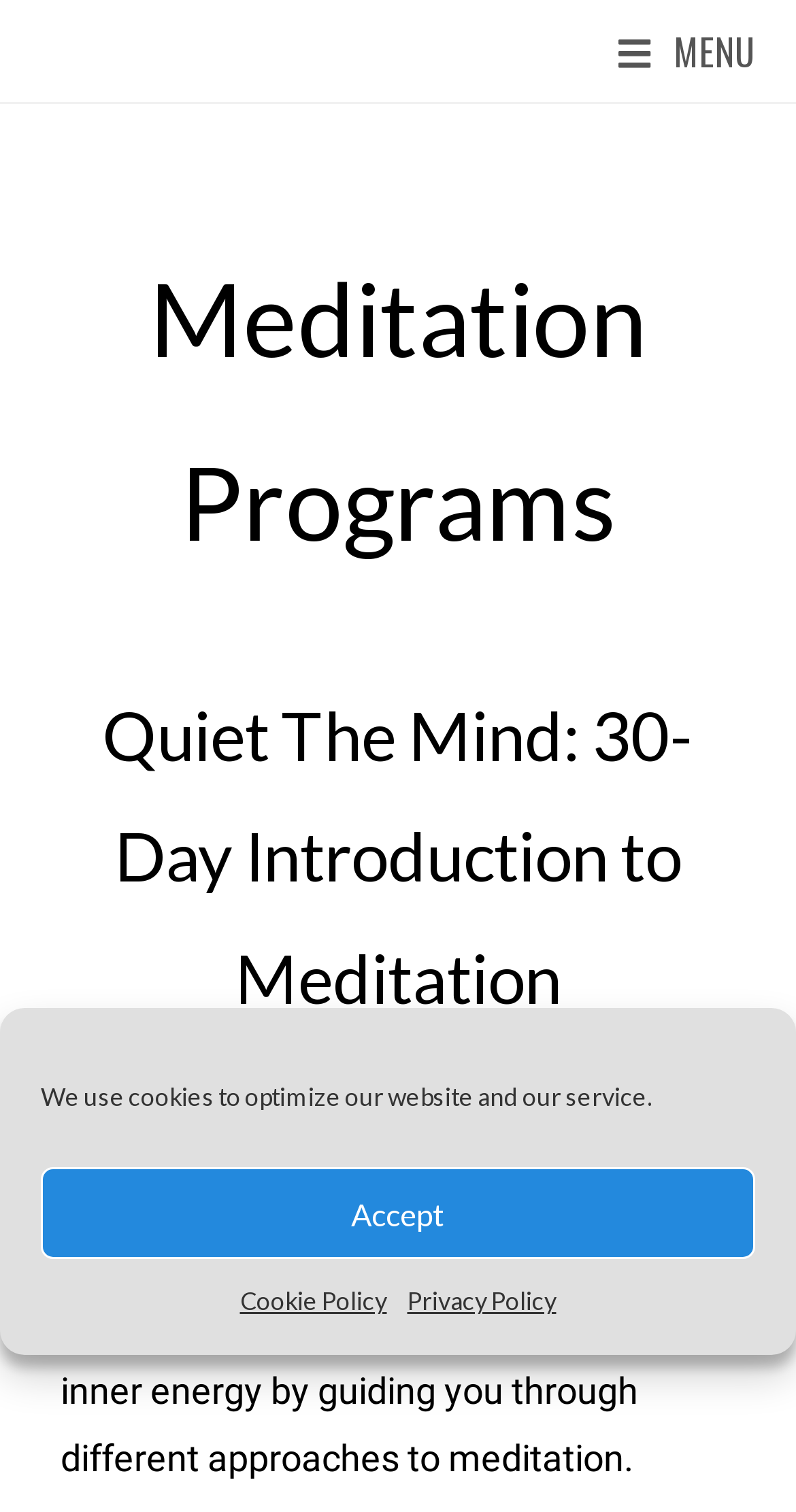Provide the bounding box coordinates of the HTML element this sentence describes: "Privacy Policy". The bounding box coordinates consist of four float numbers between 0 and 1, i.e., [left, top, right, bottom].

[0.512, 0.847, 0.699, 0.876]